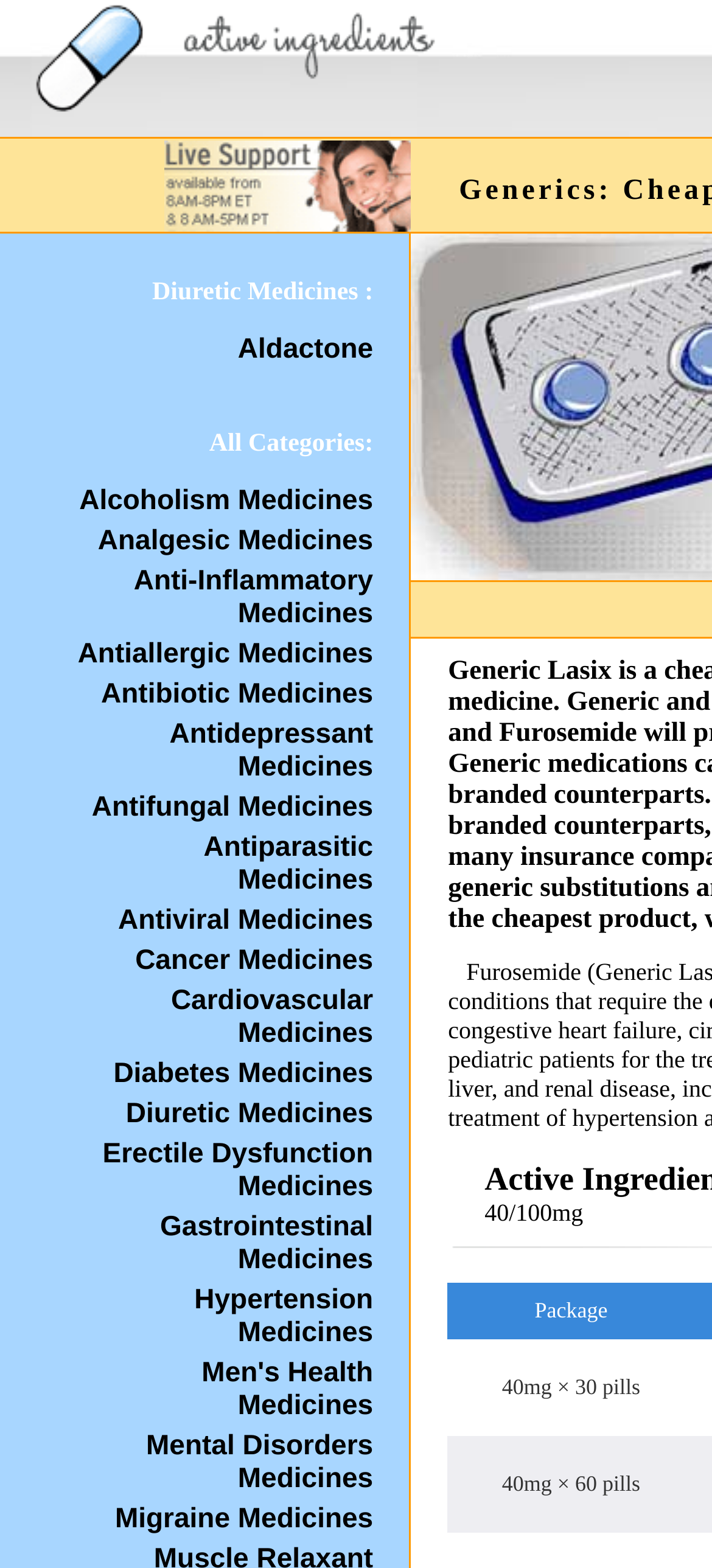Please extract and provide the main headline of the webpage.

Generics: Cheaper Drugs With The Same Active Ingredients